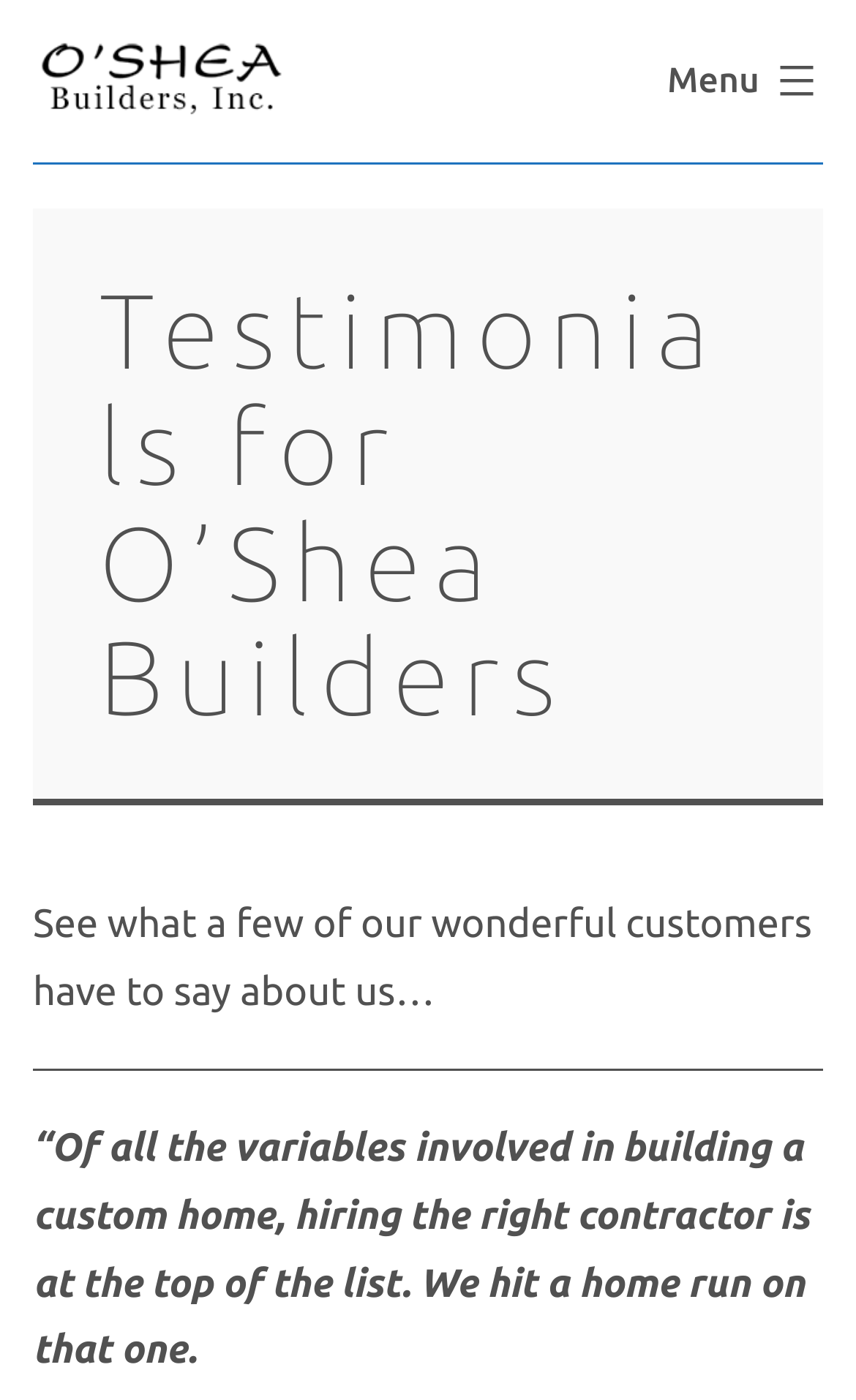What is the purpose of the webpage?
From the image, respond with a single word or phrase.

To display testimonials